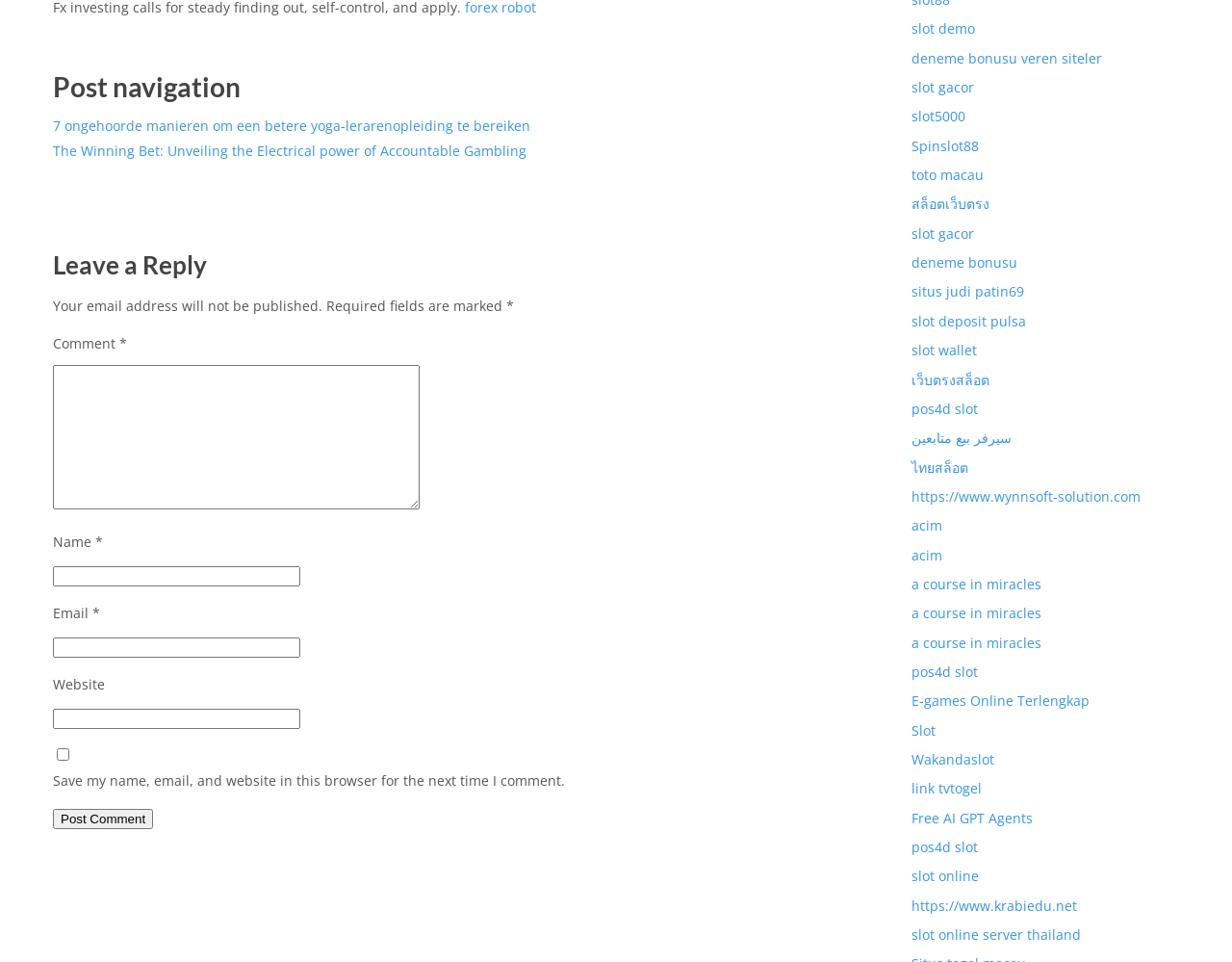Identify the bounding box coordinates necessary to click and complete the given instruction: "Click on the 'Post Comment' button".

[0.043, 0.841, 0.124, 0.862]